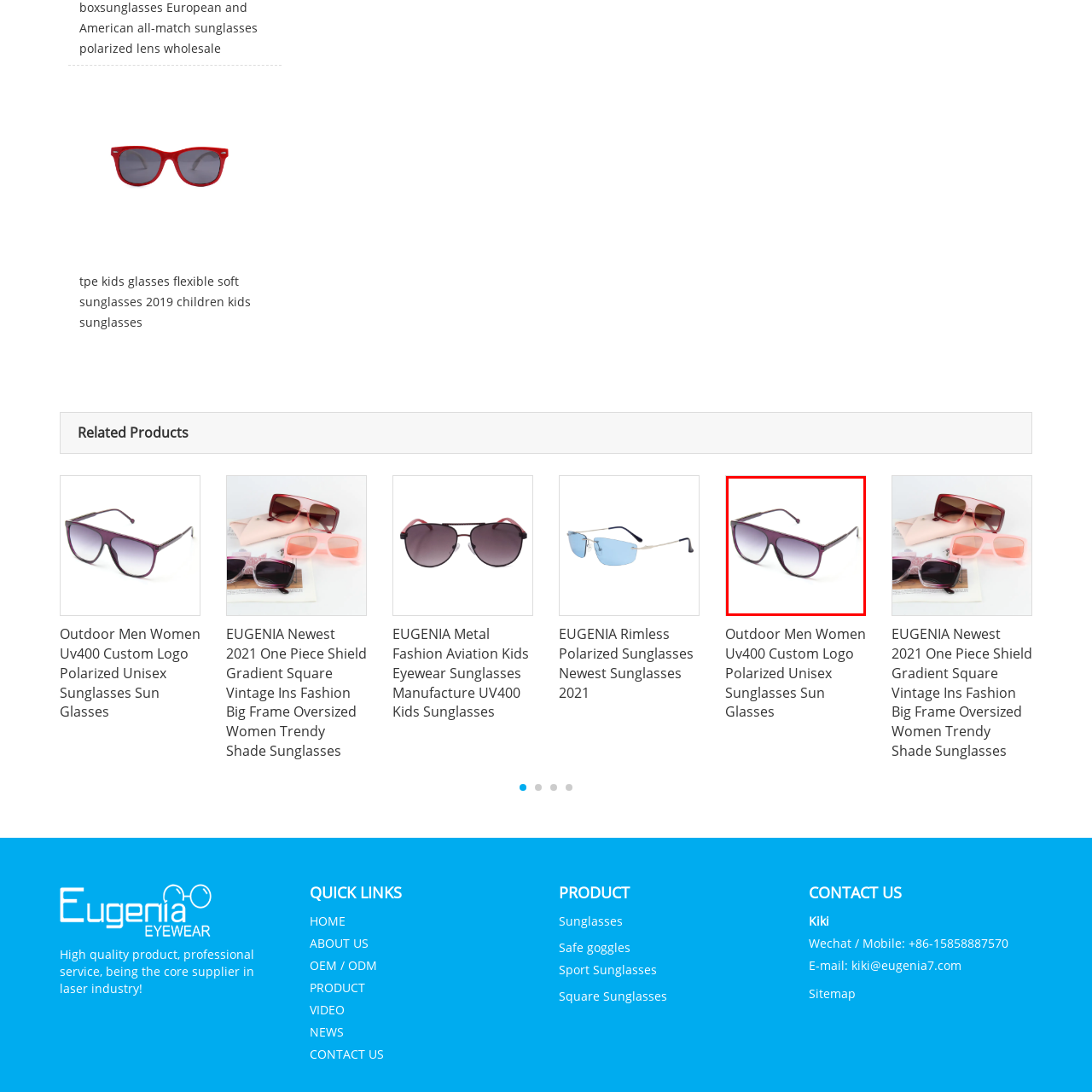Give an in-depth description of the image highlighted with the red boundary.

This image showcases a stylish pair of sunglasses featuring a bold aviator design. The lenses are tinted in a gradient style, transitioning from a solid dark purple to a lighter shade, providing a chic look while offering UV protection. The frame is sleek and metallic, accentuating the modern and fashionable appeal of the eyewear. These sunglasses are suitable for a range of outdoor activities and events, enhancing any outfit with a touch of sophistication. Perfect for both men and women, they exemplify contemporary trends in eyewear fashion.